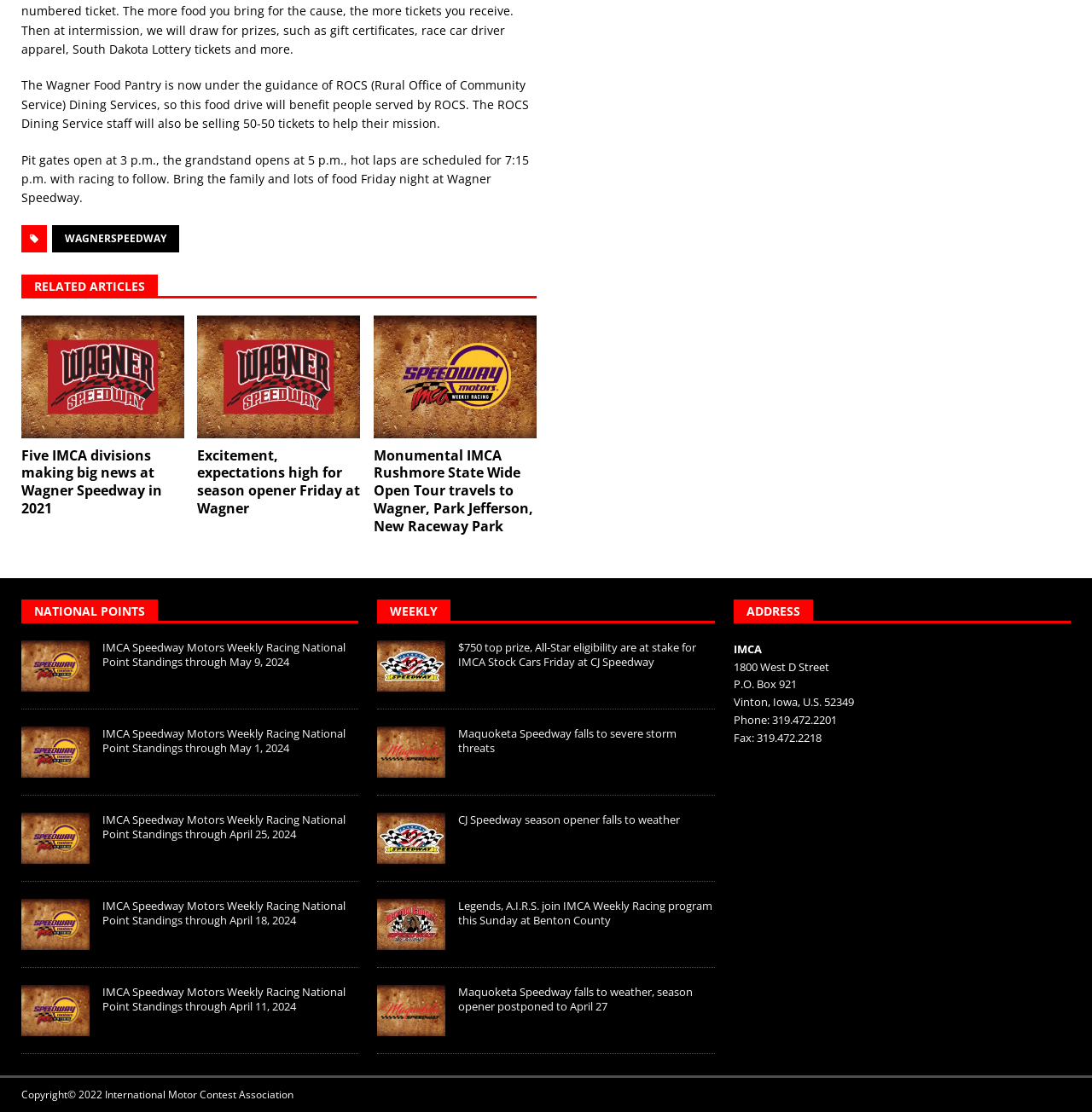Please identify the bounding box coordinates of the clickable area that will allow you to execute the instruction: "Click the submit button".

None